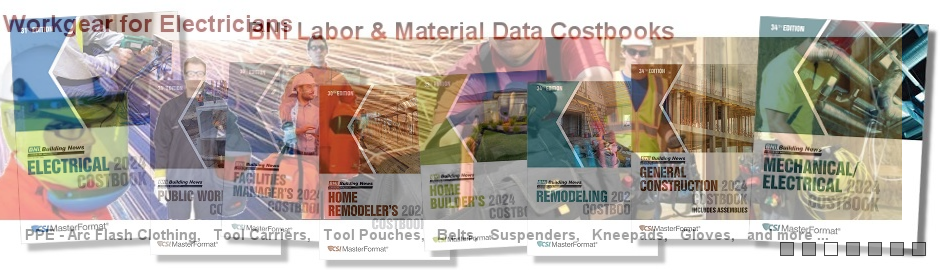What is the purpose of the compilation?
Refer to the image and provide a detailed answer to the question.

This compilation serves as a valuable resource for professionals seeking updated labor and material data in their respective trades, implying that it provides useful information for those in the construction and electrical fields.